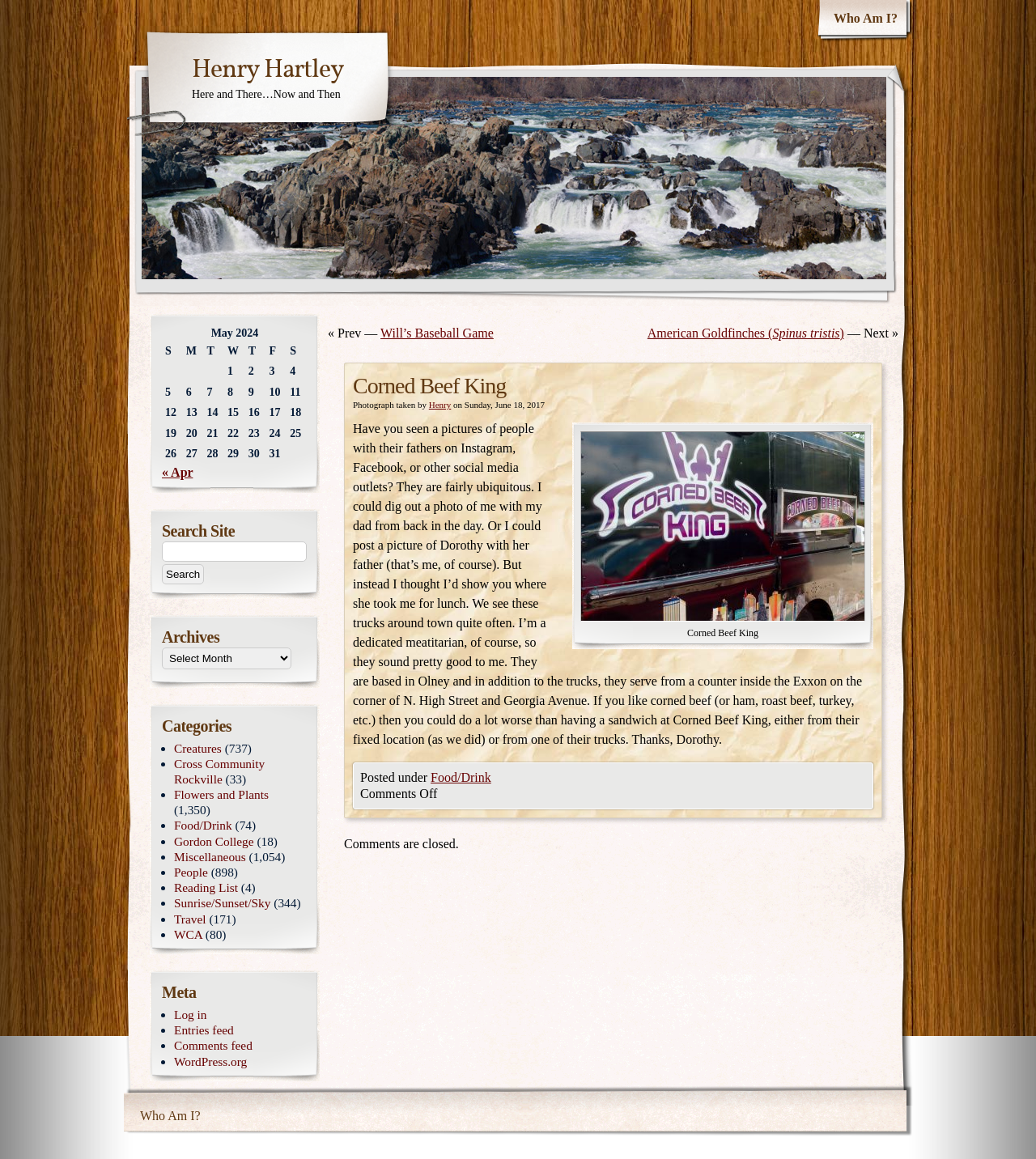What is the topic of the latest article?
Using the image, answer in one word or phrase.

Food/Drink